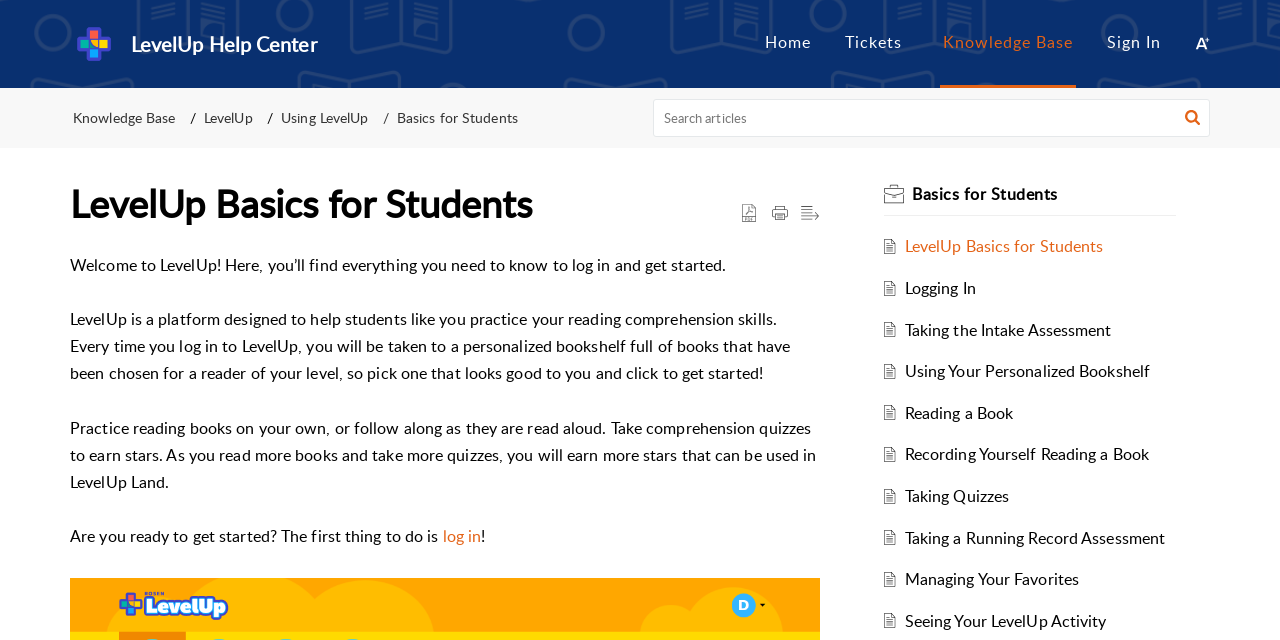Kindly determine the bounding box coordinates for the clickable area to achieve the given instruction: "Search articles".

[0.51, 0.154, 0.945, 0.214]